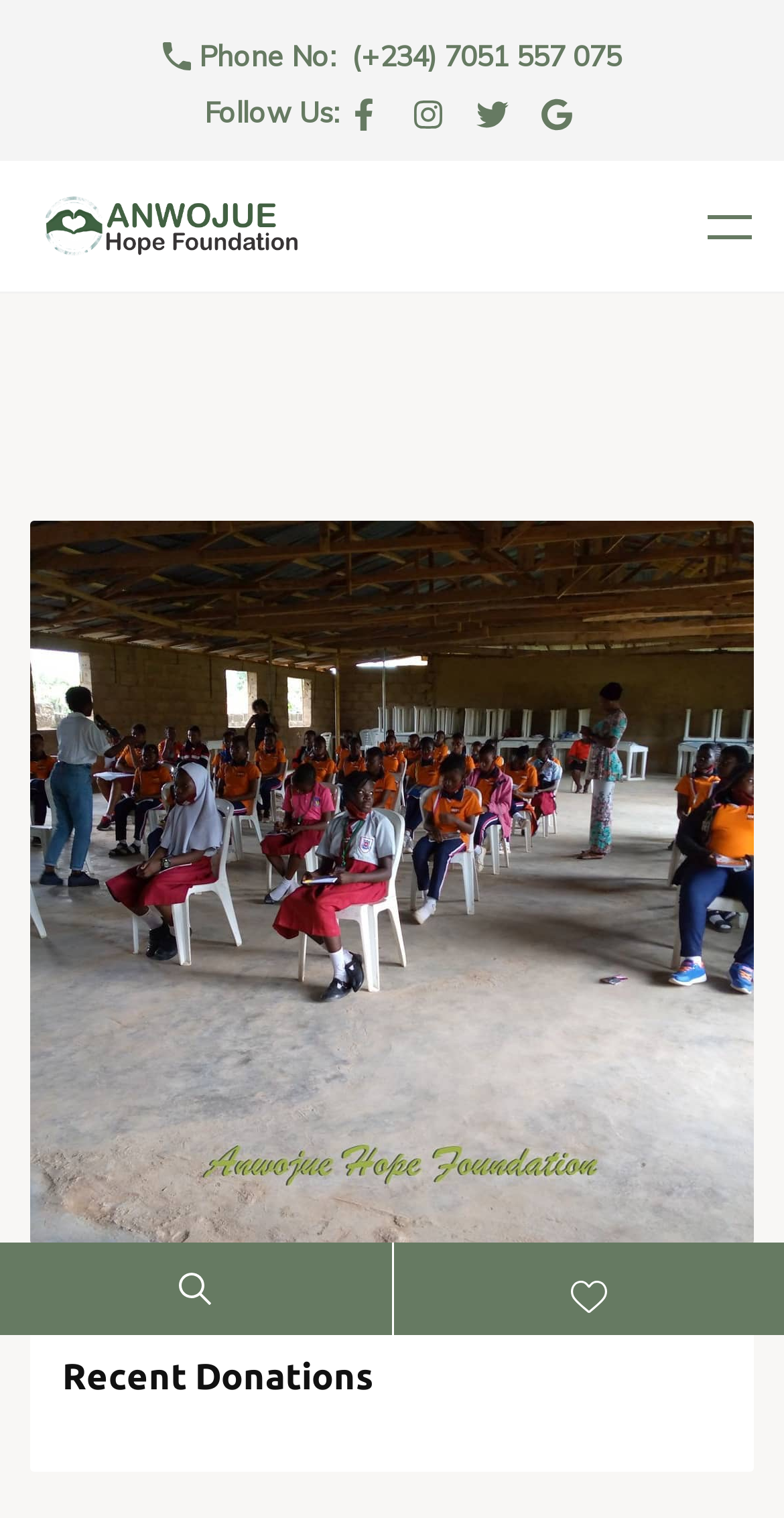Please specify the bounding box coordinates of the region to click in order to perform the following instruction: "Call the phone number".

[0.449, 0.024, 0.792, 0.052]